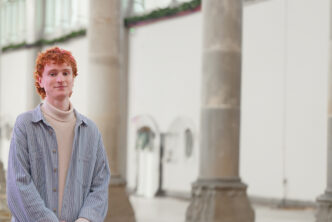Explain the image thoroughly, mentioning every notable detail.

The image features a young individual with curly red hair, standing confidently in a spacious, well-lit area characterized by tall, elegant columns and a minimalist white backdrop. He wears a light blue striped shirt over a cream turtleneck, adding a casual yet stylish touch to his appearance. The setting appears modern and open, hinting at a creative or artistic environment. This image is associated with James Weatherly-Buss, a composer who is likely featured in a commentary about his new work and individual journey in music, reflecting a vibrant intersection of art and contemporary culture.